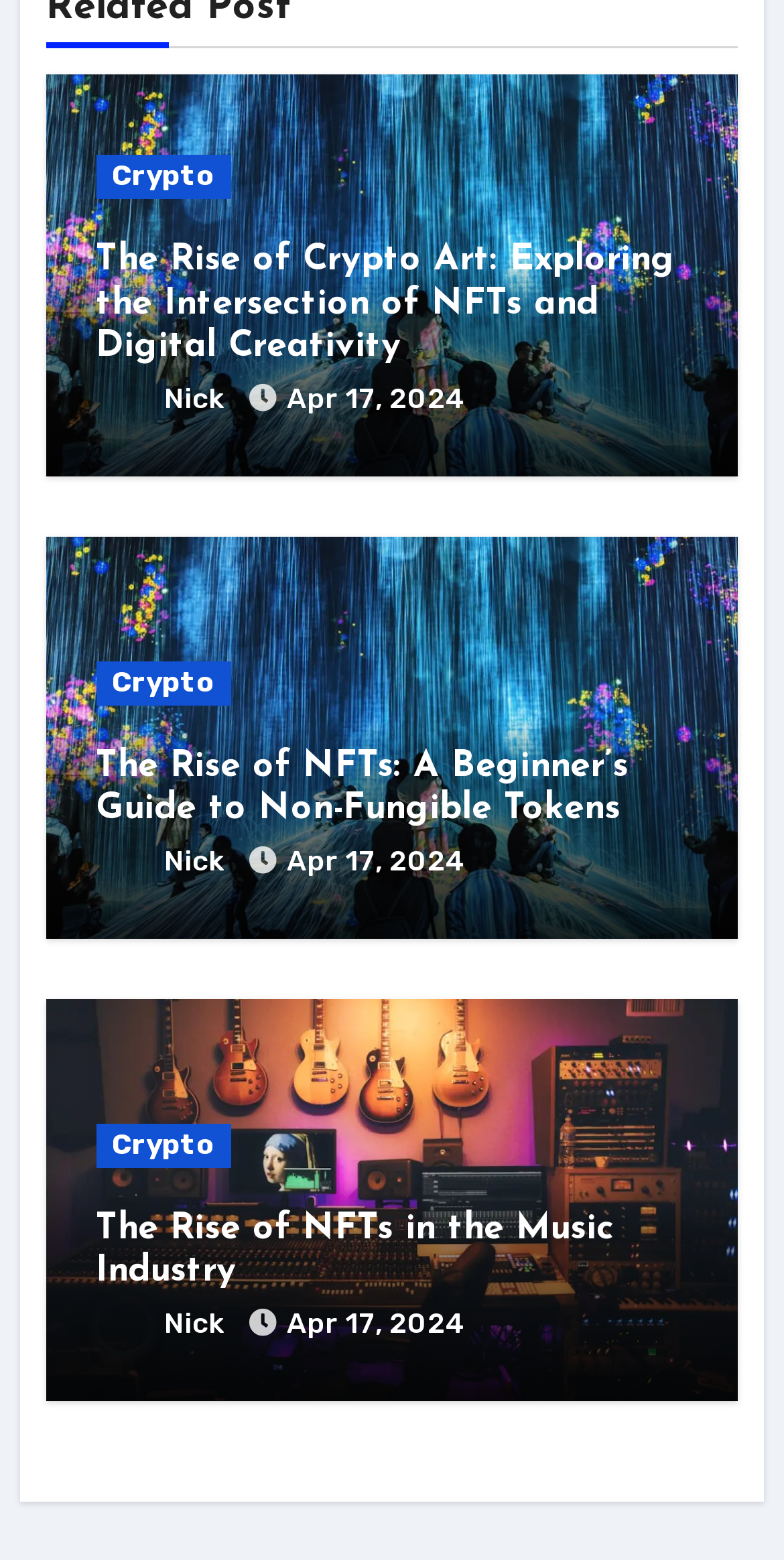Could you determine the bounding box coordinates of the clickable element to complete the instruction: "Check the profile of Nick"? Provide the coordinates as four float numbers between 0 and 1, i.e., [left, top, right, bottom].

[0.122, 0.245, 0.294, 0.266]